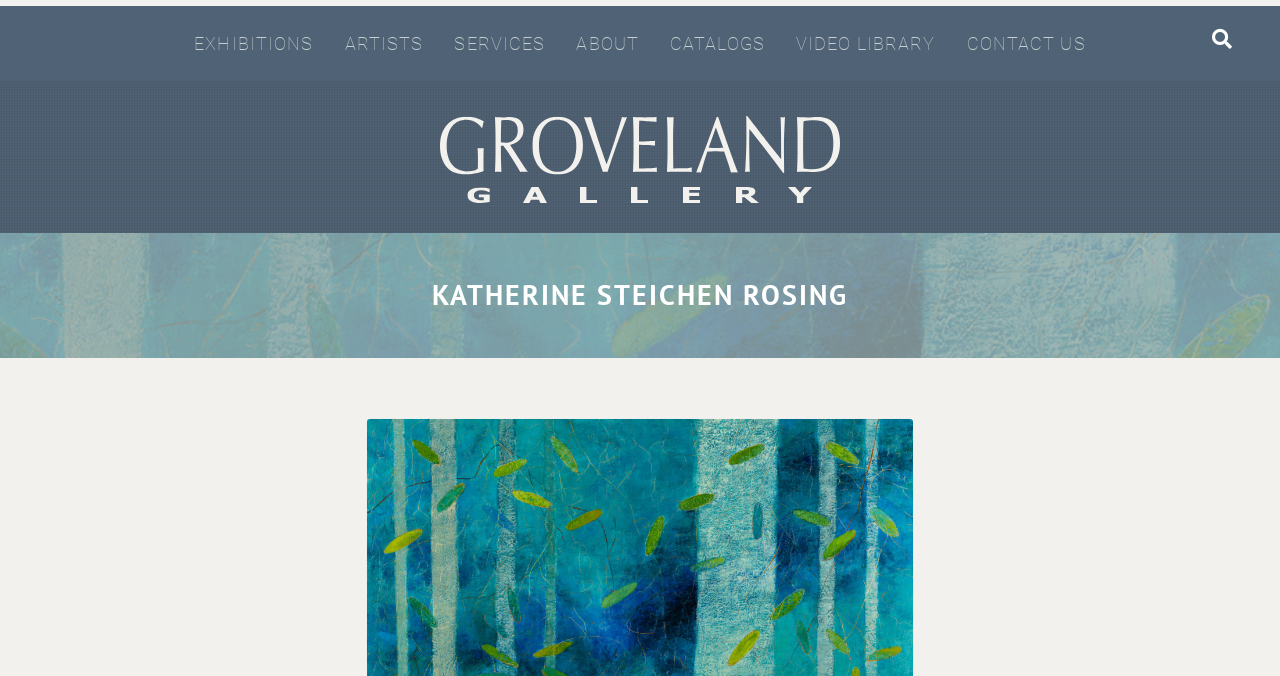Use a single word or phrase to respond to the question:
Can users contact the website owner?

Yes